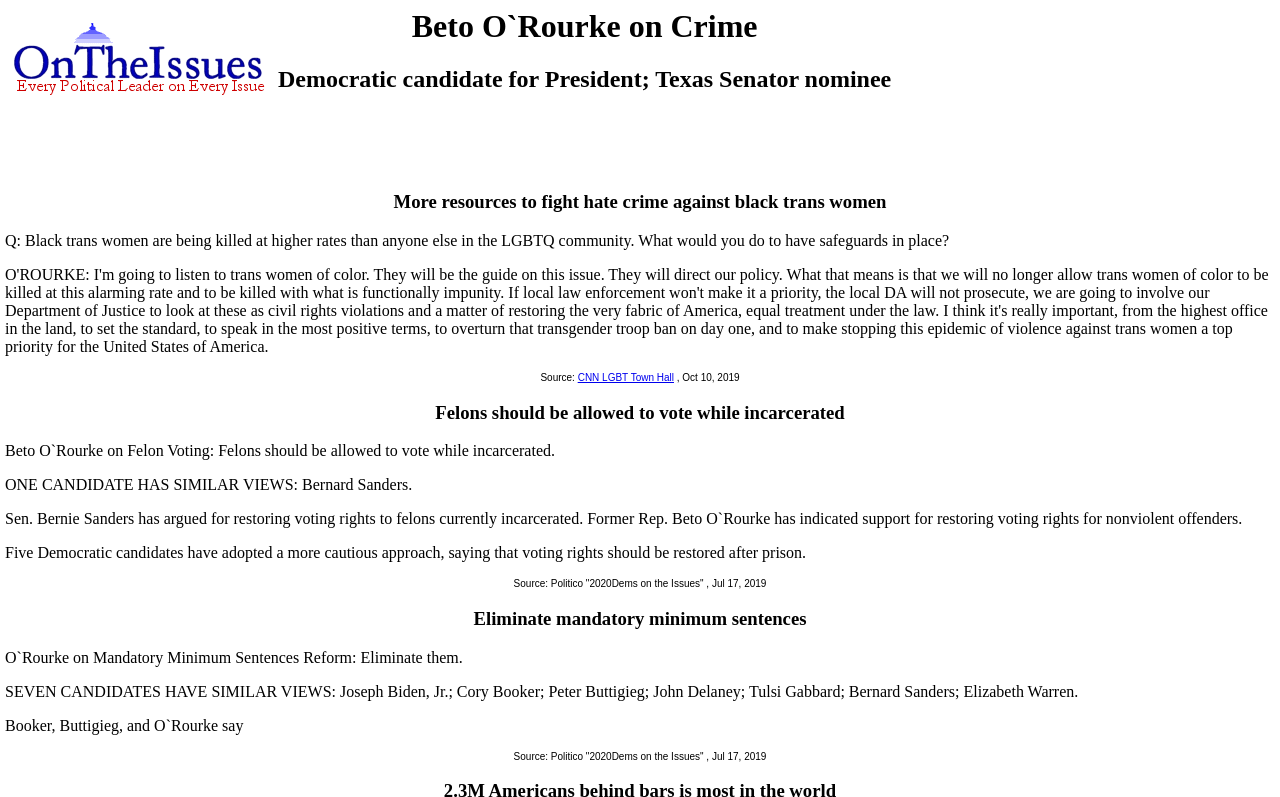How many candidates have similar views on eliminating mandatory minimum sentences?
Based on the image content, provide your answer in one word or a short phrase.

Seven